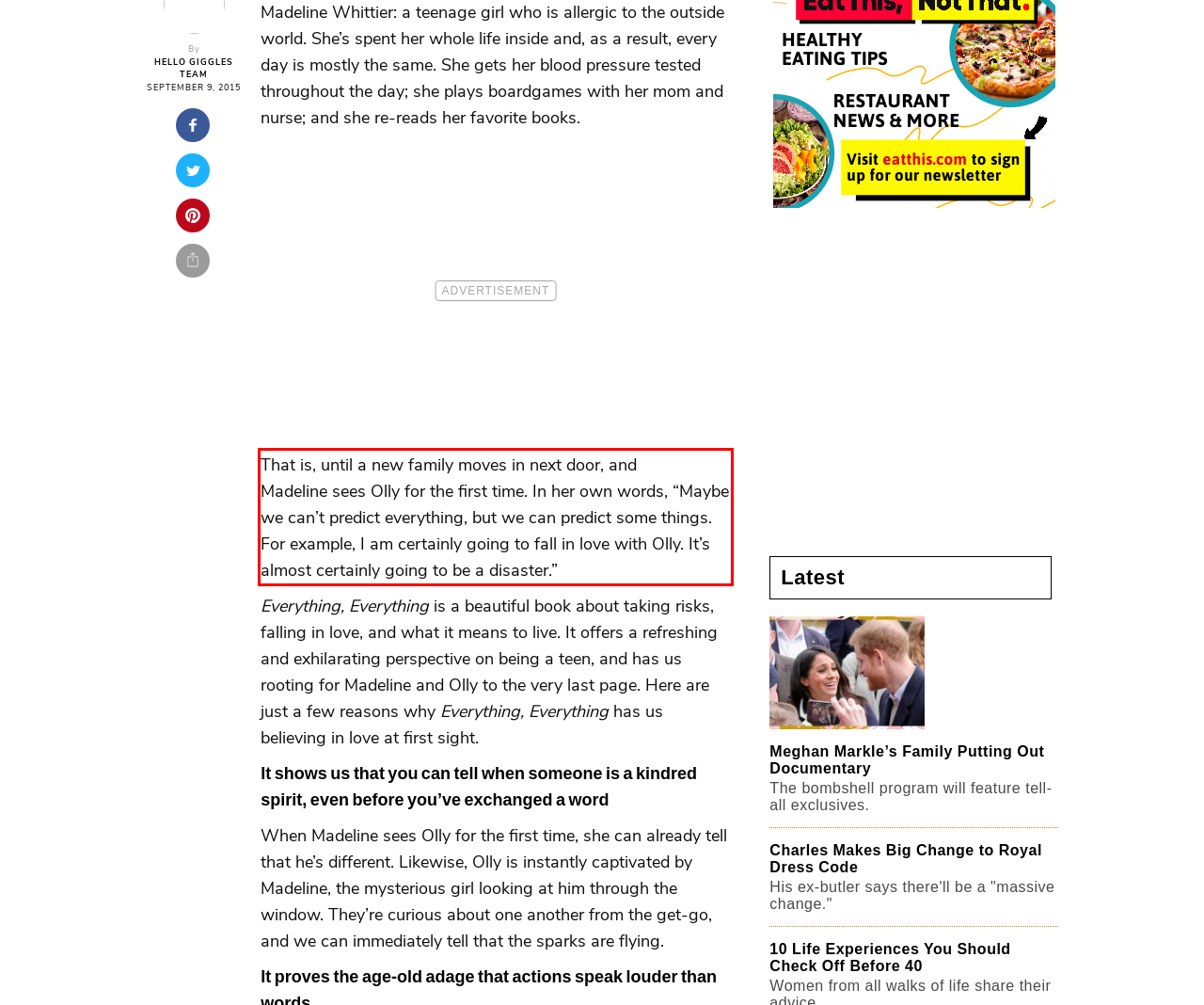Given the screenshot of the webpage, identify the red bounding box, and recognize the text content inside that red bounding box.

That is, until a new family moves in next door, and Madeline sees Olly for the first time. In her own words, “Maybe we can’t predict everything, but we can predict some things. For example, I am certainly going to fall in love with Olly. It’s almost certainly going to be a disaster.”